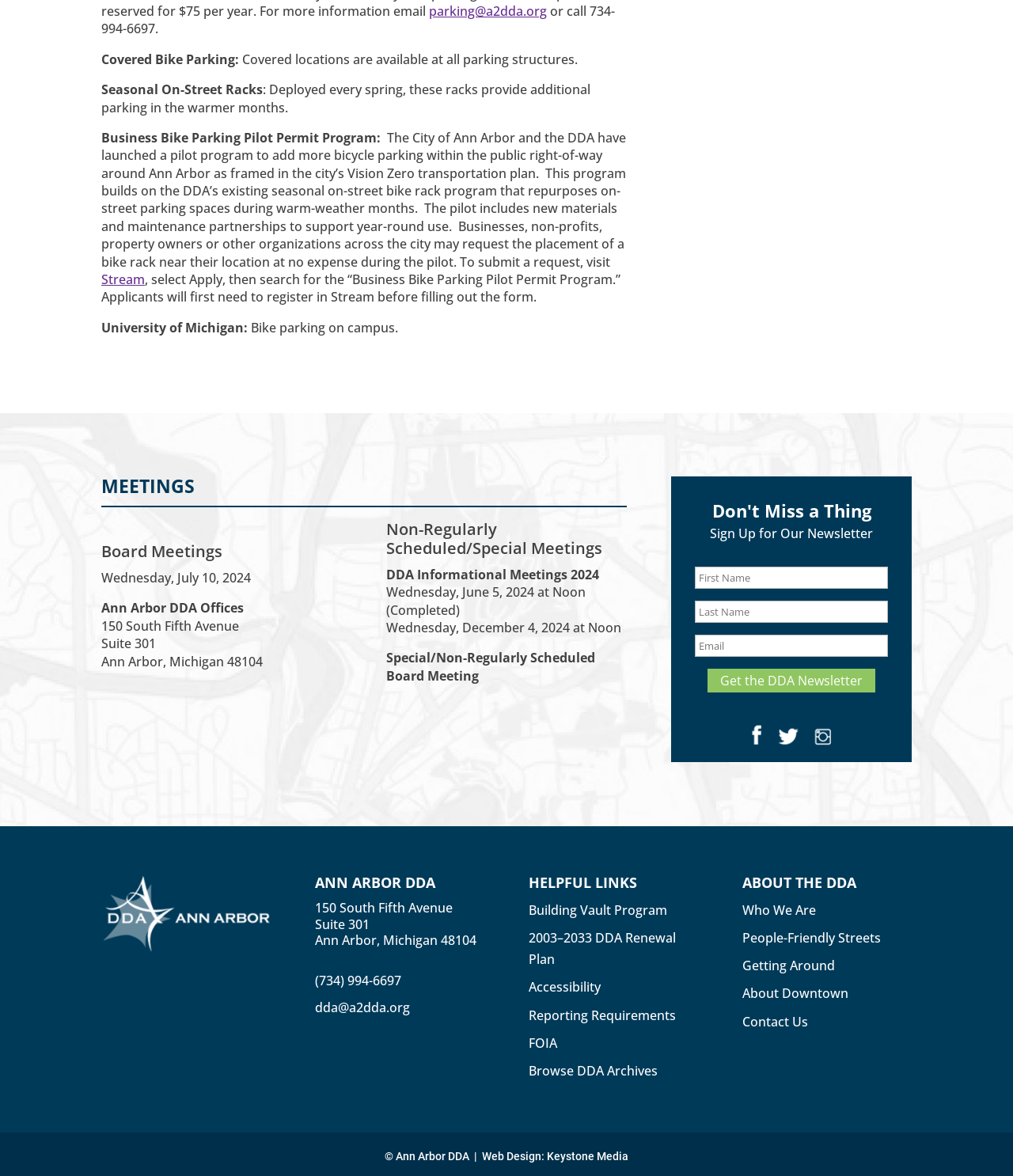Specify the bounding box coordinates of the element's region that should be clicked to achieve the following instruction: "Click the 'Get the DDA Newsletter' button". The bounding box coordinates consist of four float numbers between 0 and 1, in the format [left, top, right, bottom].

[0.698, 0.569, 0.864, 0.589]